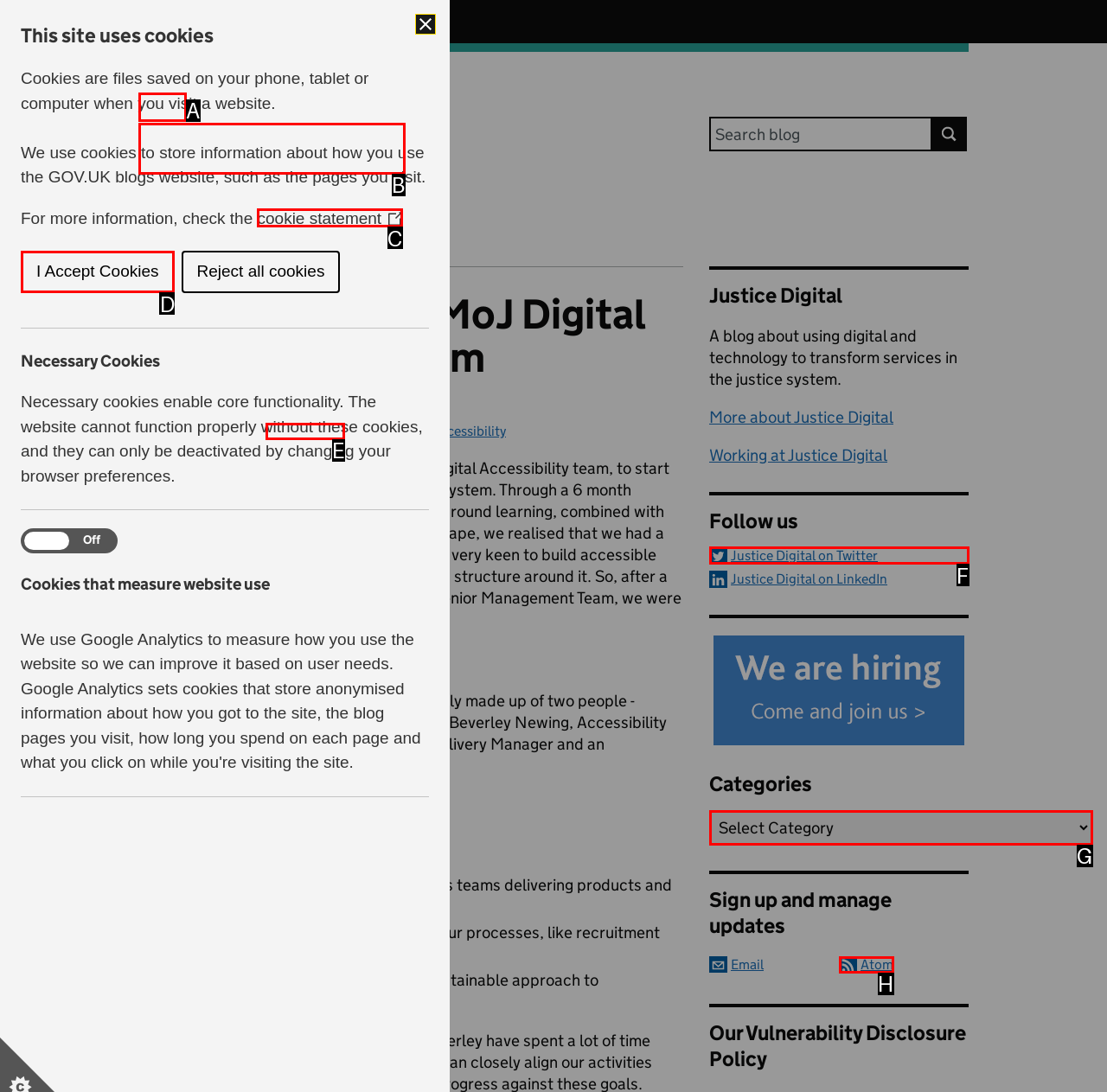Identify the correct UI element to click on to achieve the task: Follow Justice Digital on Twitter. Provide the letter of the appropriate element directly from the available choices.

F